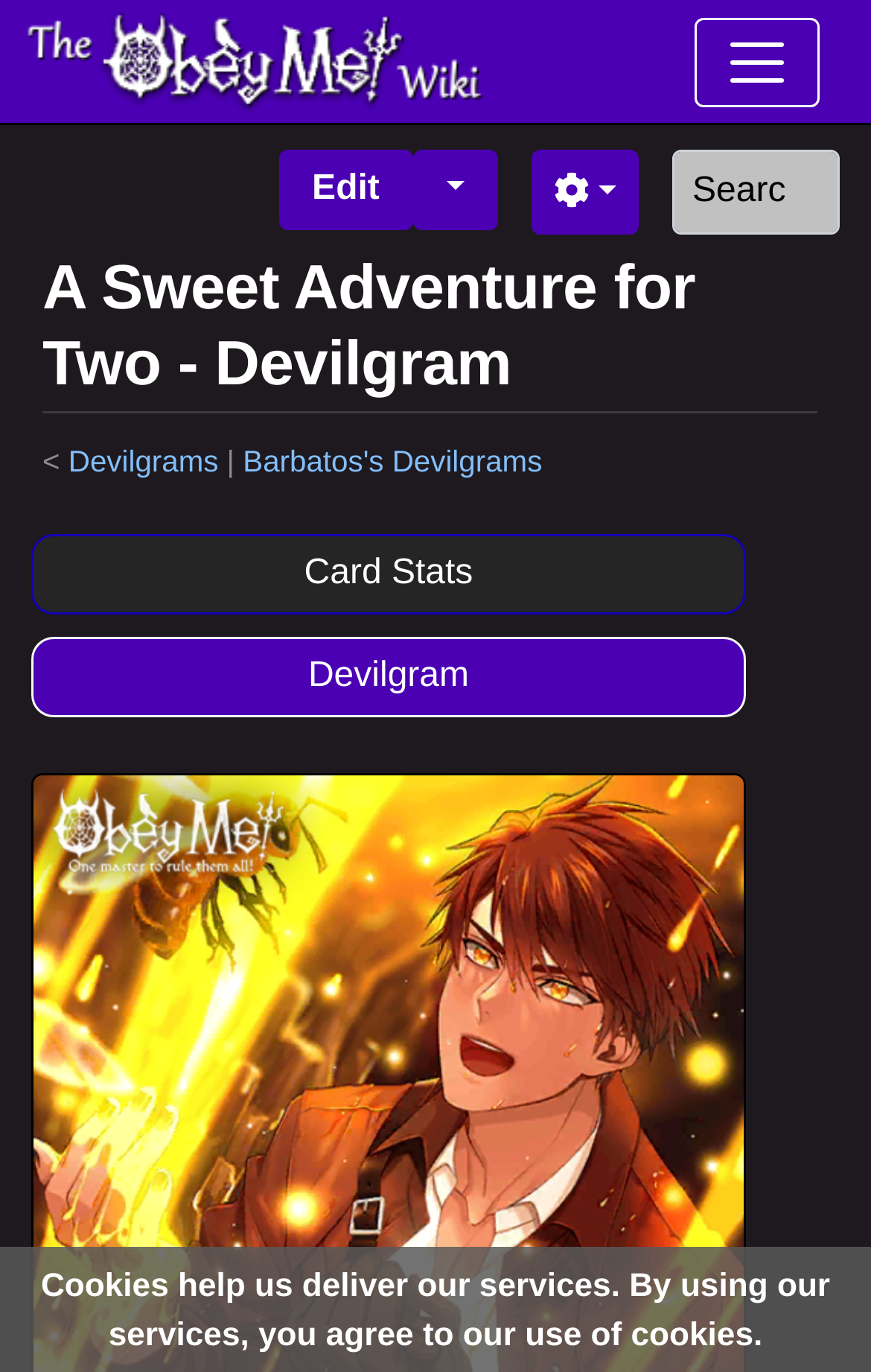Highlight the bounding box coordinates of the element you need to click to perform the following instruction: "go to The Obey Me Wiki homepage."

[0.021, 0.0, 0.559, 0.09]